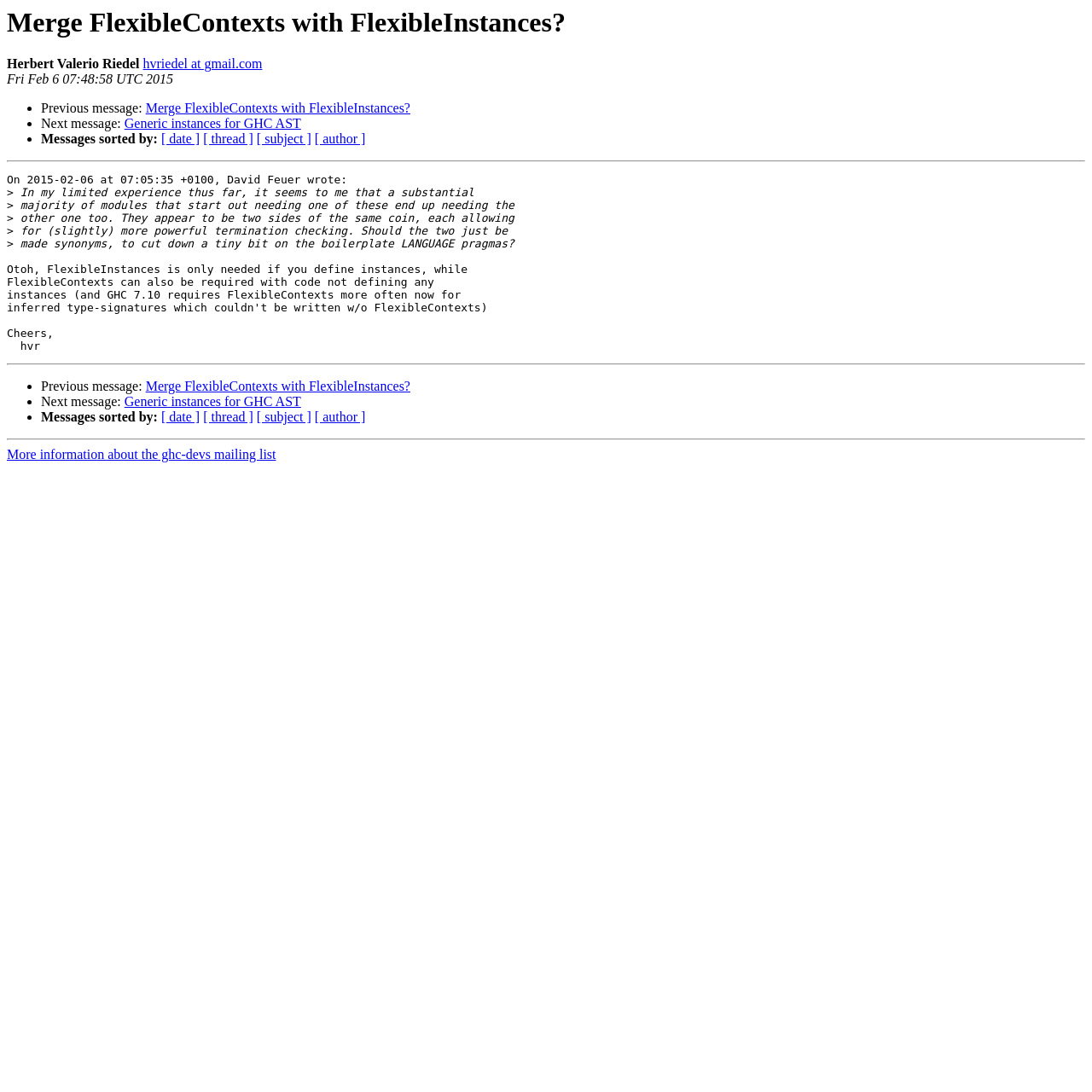From the element description Generic instances for GHC AST, predict the bounding box coordinates of the UI element. The coordinates must be specified in the format (top-left x, top-left y, bottom-right x, bottom-right y) and should be within the 0 to 1 range.

[0.114, 0.107, 0.276, 0.12]